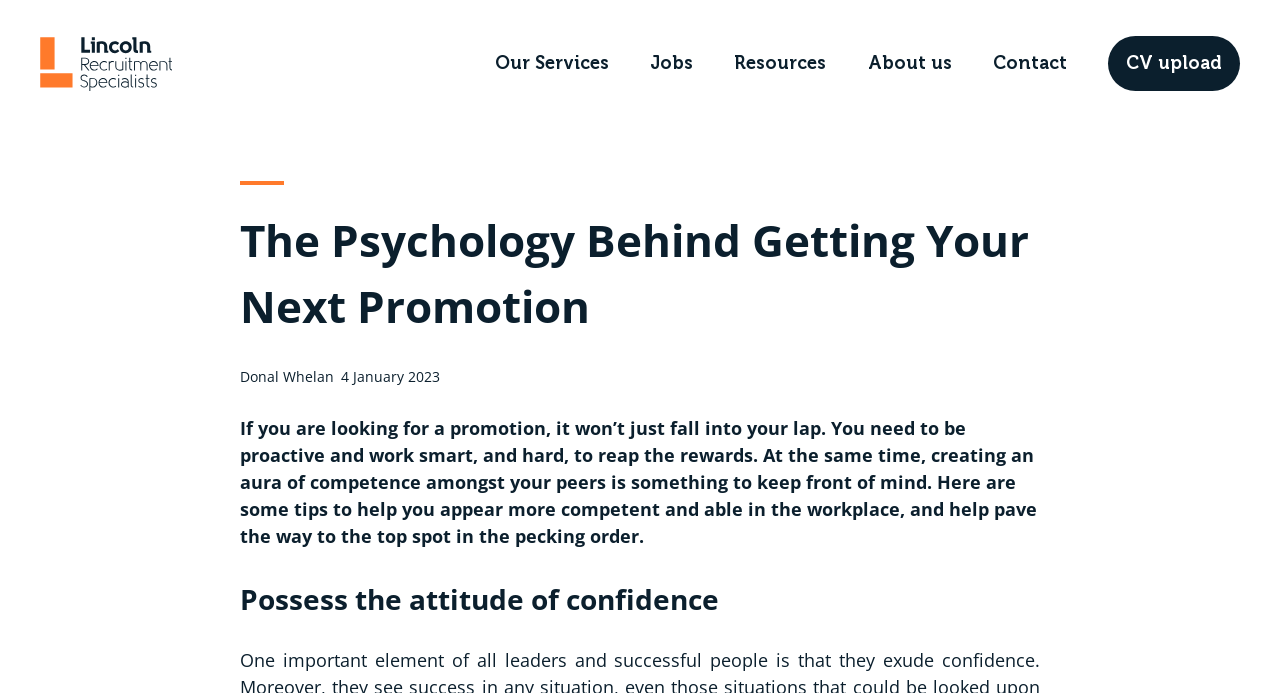Generate a thorough explanation of the webpage's elements.

The webpage appears to be an article or blog post titled "The Psychology Behind Getting Your Next Promotion" by Lincoln Recruitment Specialists. At the top left of the page, there is a small image and a link, likely a logo or a navigation button. 

Above the main content, there is a navigation menu with six links: "Our Services", "Jobs", "Resources", "About us", "Contact", and "CV upload", which are evenly spaced and aligned horizontally across the top of the page.

The main content begins with a heading that matches the title of the webpage. Below the heading, there is a byline "Donal Whelan" and a timestamp "4 January 2023". 

The article itself is divided into paragraphs. The first paragraph starts with the sentence "If you are looking for a promotion, it won’t just fall into your lap..." and continues to discuss the importance of being proactive and working hard to achieve a promotion. 

The second paragraph begins with the sentence "At the same time, creating an aura of competence amongst your peers..." and provides tips on how to appear more competent and able in the workplace.

Further down the page, there is a subheading "Possess the attitude of confidence", which likely introduces a new section or topic within the article.